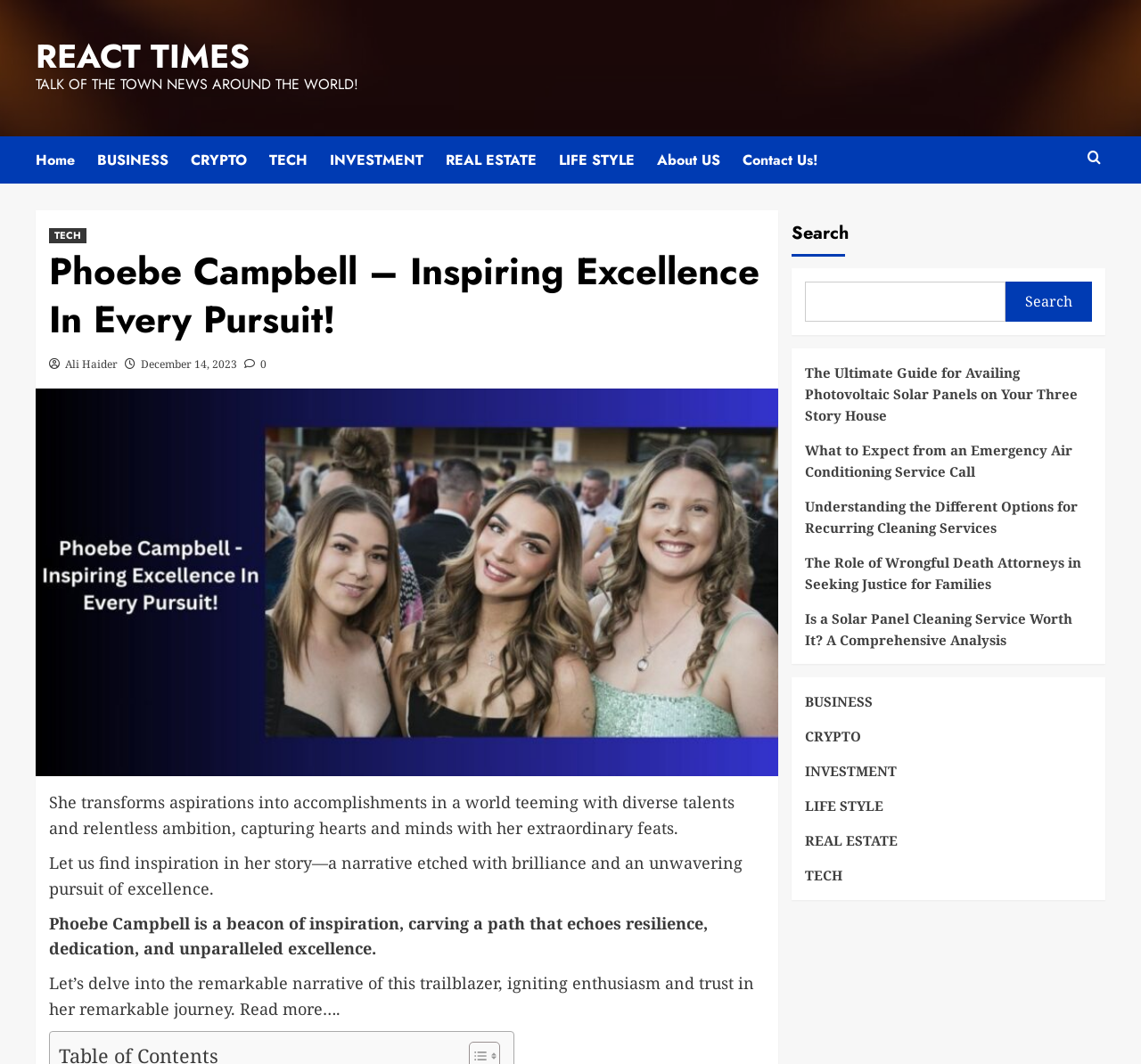Find the bounding box coordinates of the clickable region needed to perform the following instruction: "Click on TECH". The coordinates should be provided as four float numbers between 0 and 1, i.e., [left, top, right, bottom].

[0.236, 0.128, 0.289, 0.172]